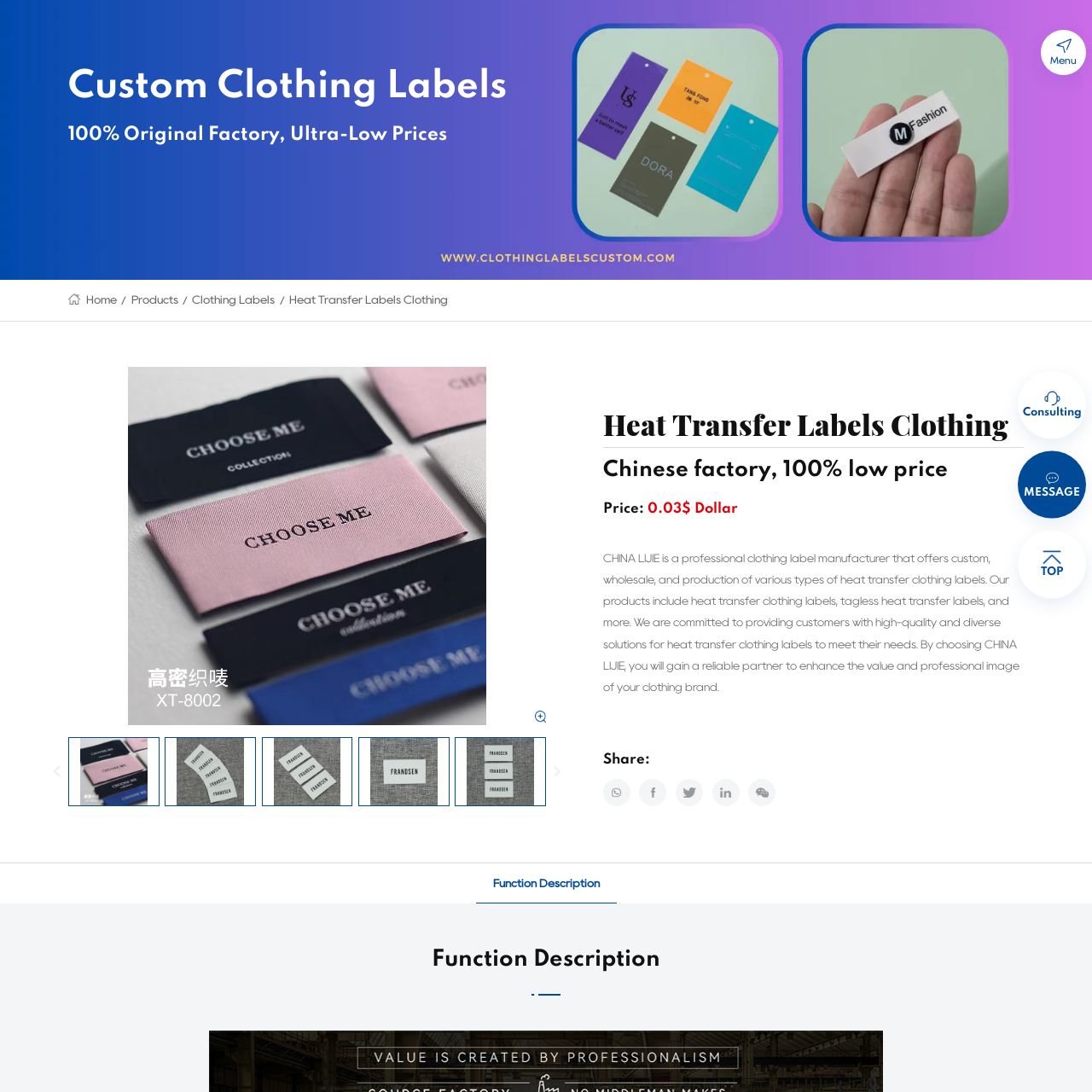Observe the image enclosed by the red rectangle, What is the focus of the heat transfer label options in the image?
 Give a single word or phrase as your answer.

Quality and customization